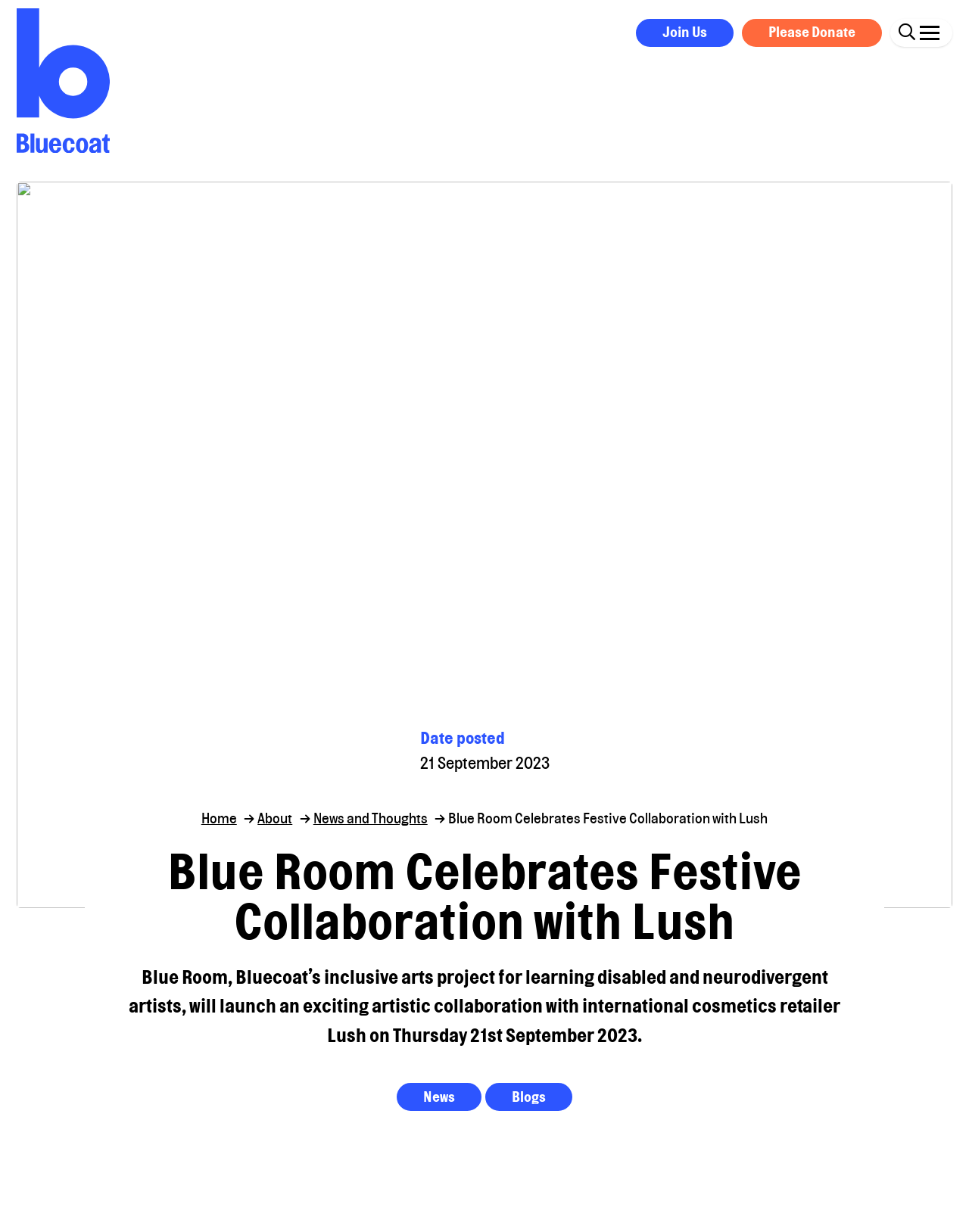Please answer the following question using a single word or phrase: 
How many buttons are located at the bottom of the webpage?

2